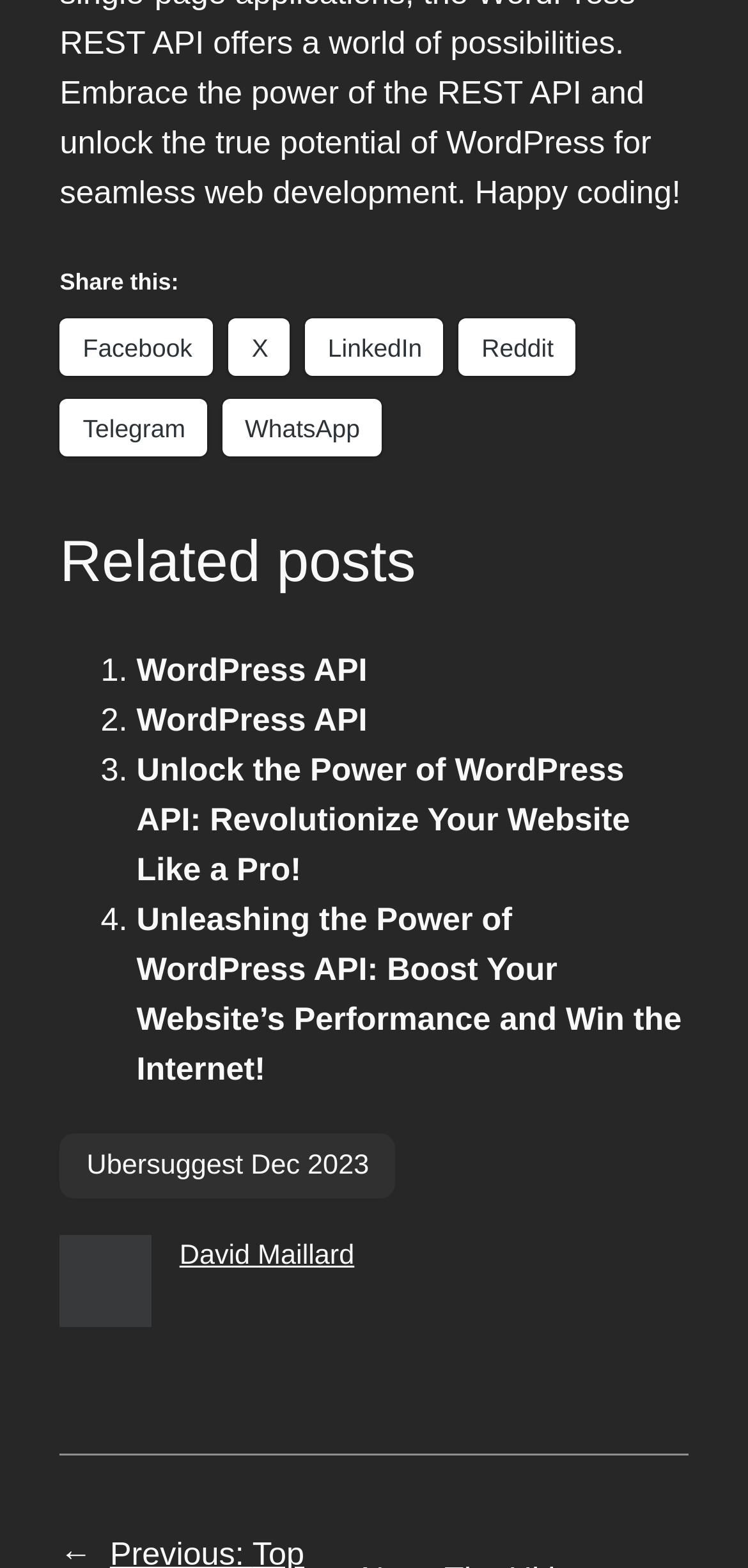Using the details in the image, give a detailed response to the question below:
What is the date mentioned on the page?

I looked at the link text 'Ubersuggest Dec 2023' and extracted the date mentioned, which is December 2023.